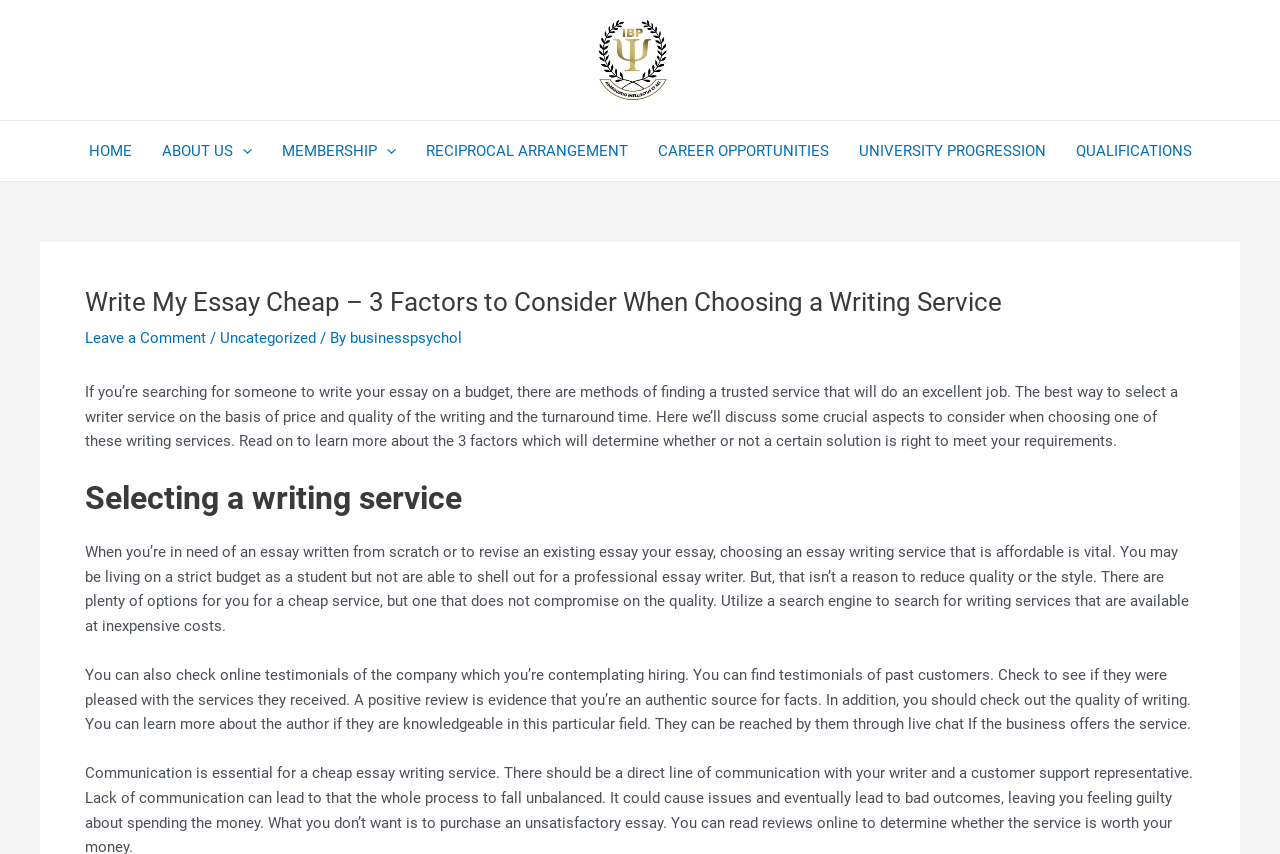Can you provide the bounding box coordinates for the element that should be clicked to implement the instruction: "Click Leave a Comment"?

[0.066, 0.385, 0.161, 0.407]